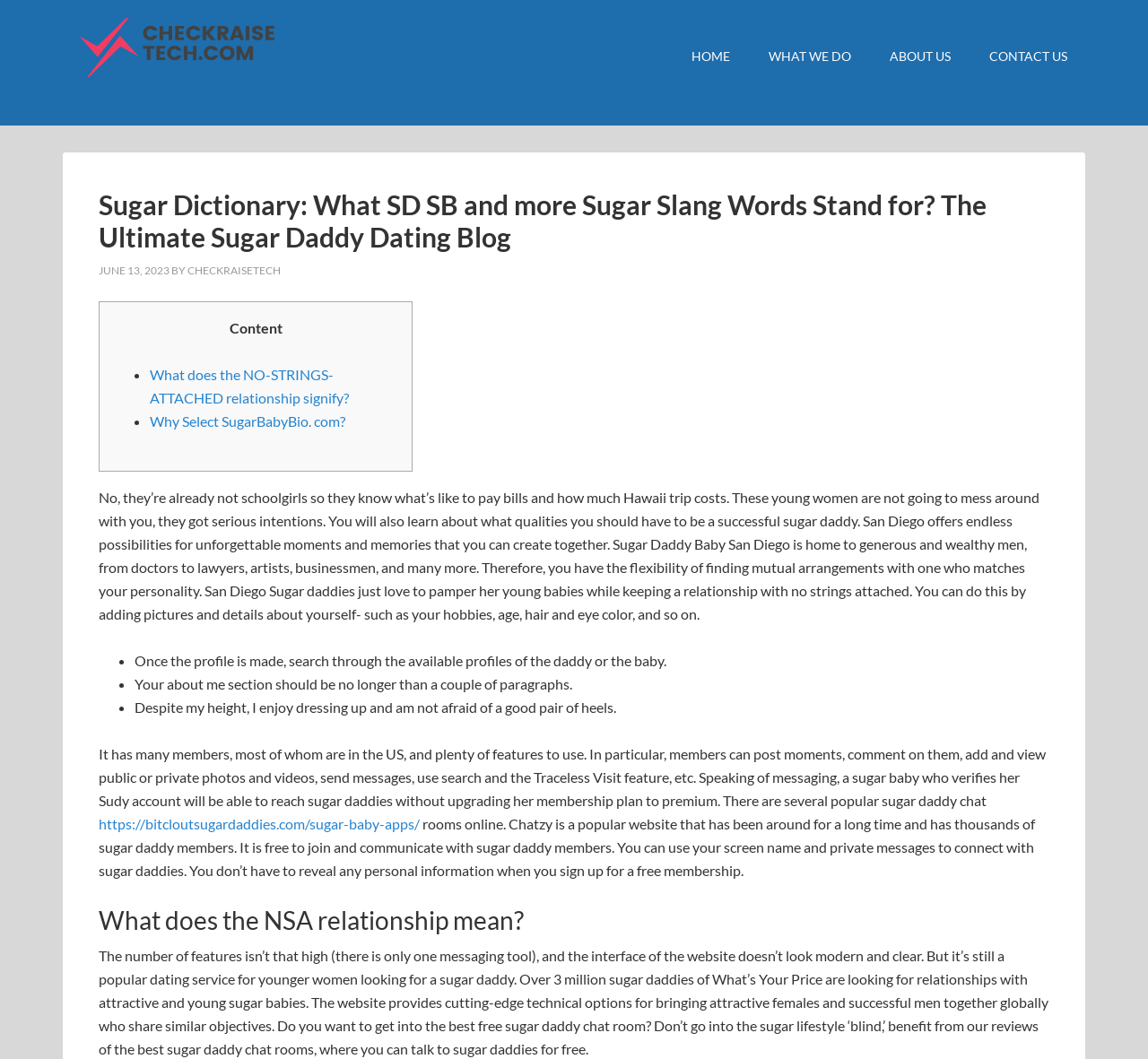Pinpoint the bounding box coordinates for the area that should be clicked to perform the following instruction: "Click the 'https://bitcloutsugardaddies.com/sugar-baby-apps/' link".

[0.086, 0.769, 0.366, 0.785]